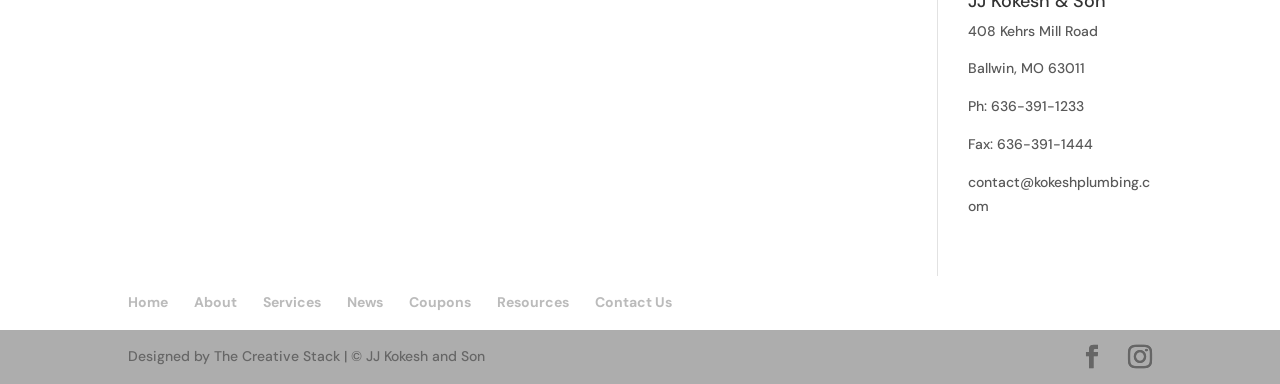What is the phone number of Kokesh Plumbing?
Please give a detailed and elaborate answer to the question.

The phone number is listed below the address, in a static text format, providing the contact information for customers to reach out to Kokesh Plumbing.